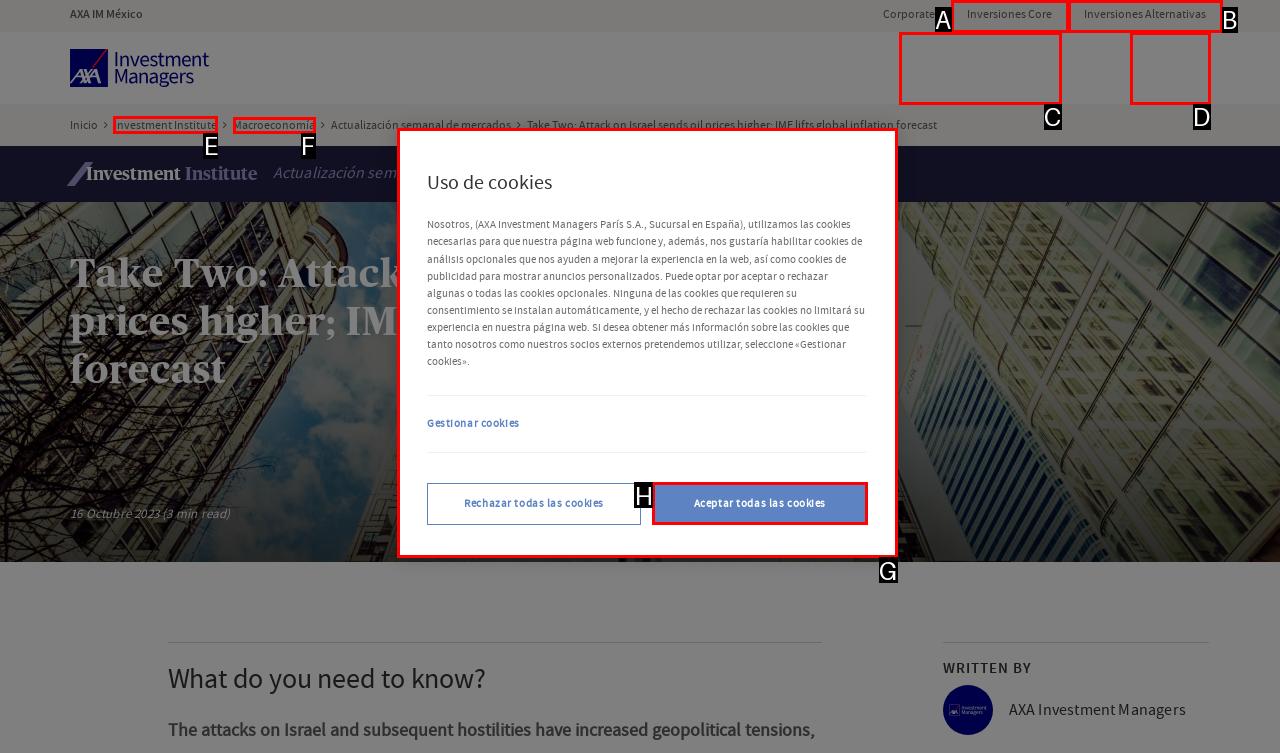Select the appropriate HTML element to click on to finish the task: Go to Investment Institute.
Answer with the letter corresponding to the selected option.

E